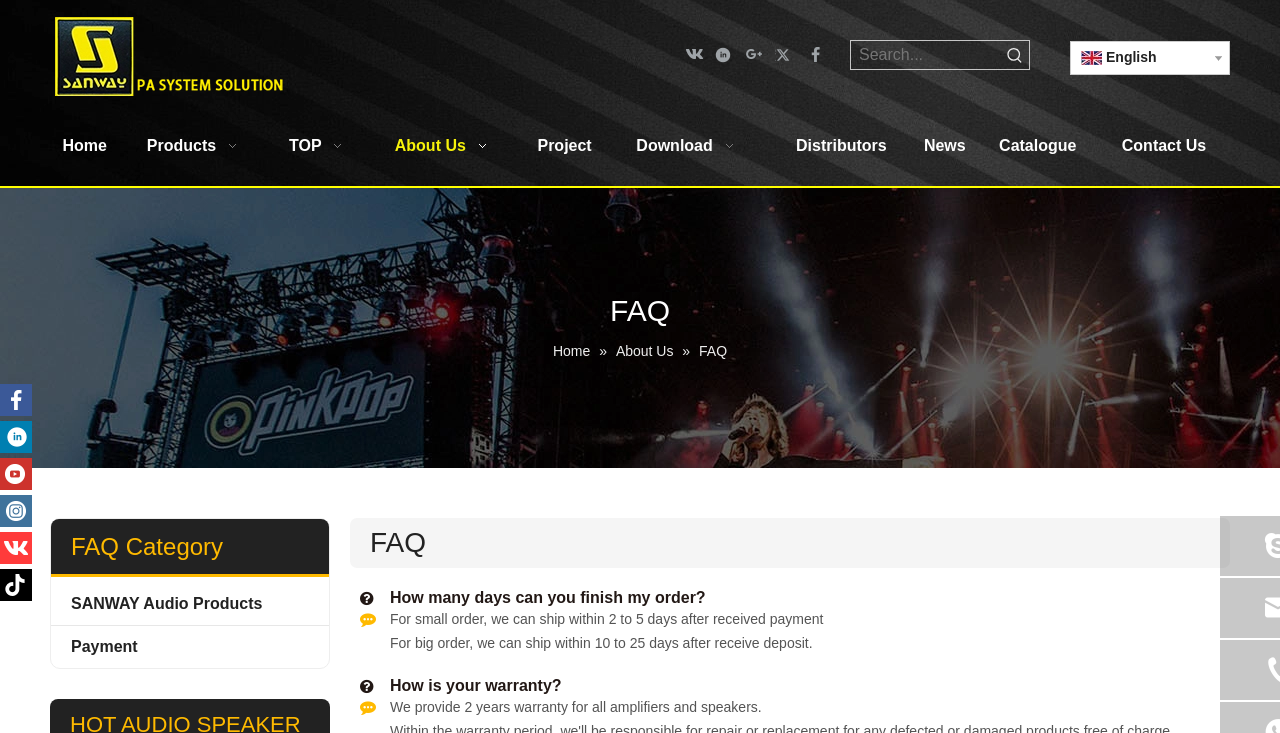How many social media links are on the top right corner?
Refer to the screenshot and deliver a thorough answer to the question presented.

There are 5 social media links on the top right corner of the page, including vk, Linkedin, Google+, Twitter, and Facebook.